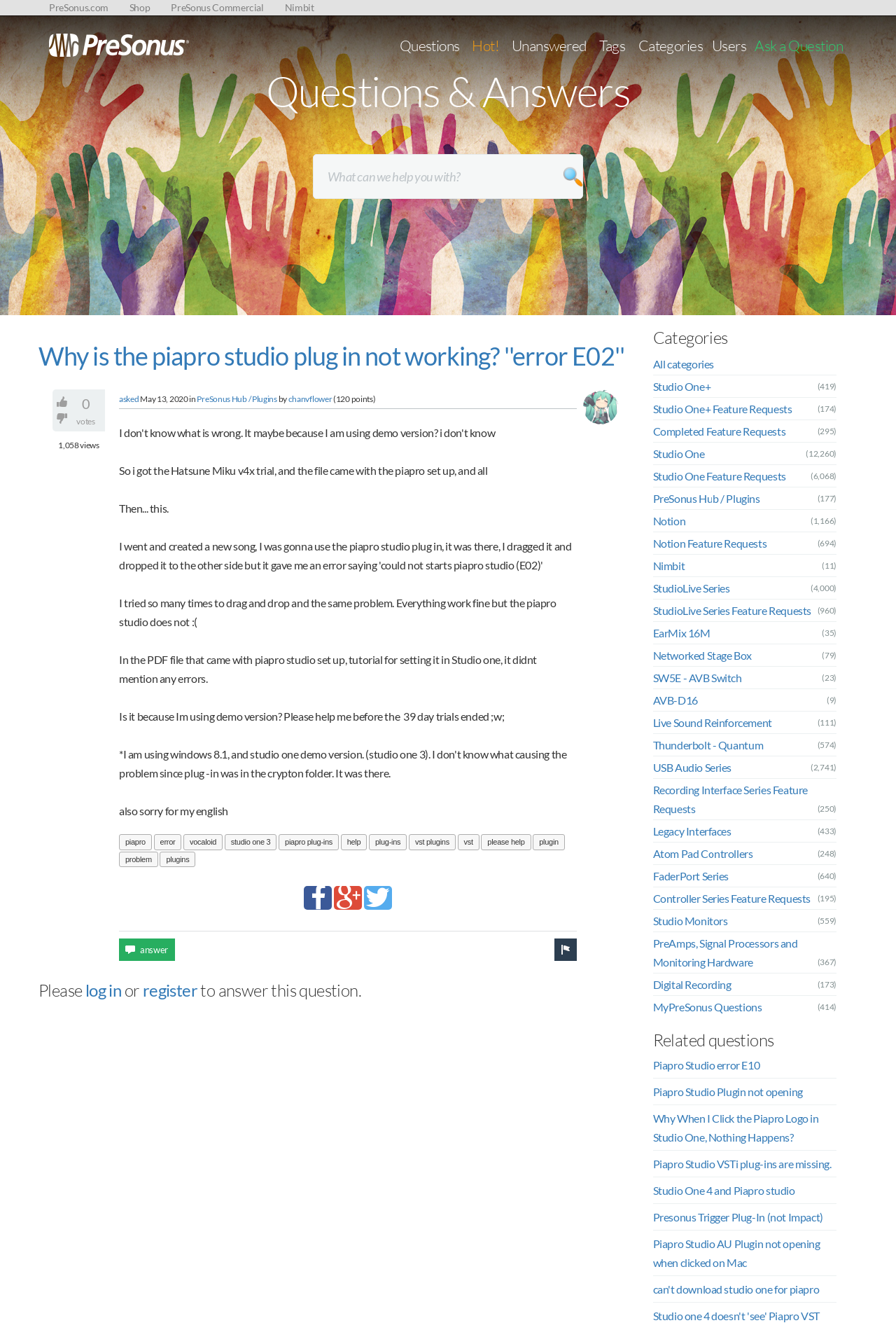Determine the bounding box coordinates of the area to click in order to meet this instruction: "Ask a question".

[0.839, 0.022, 0.945, 0.044]